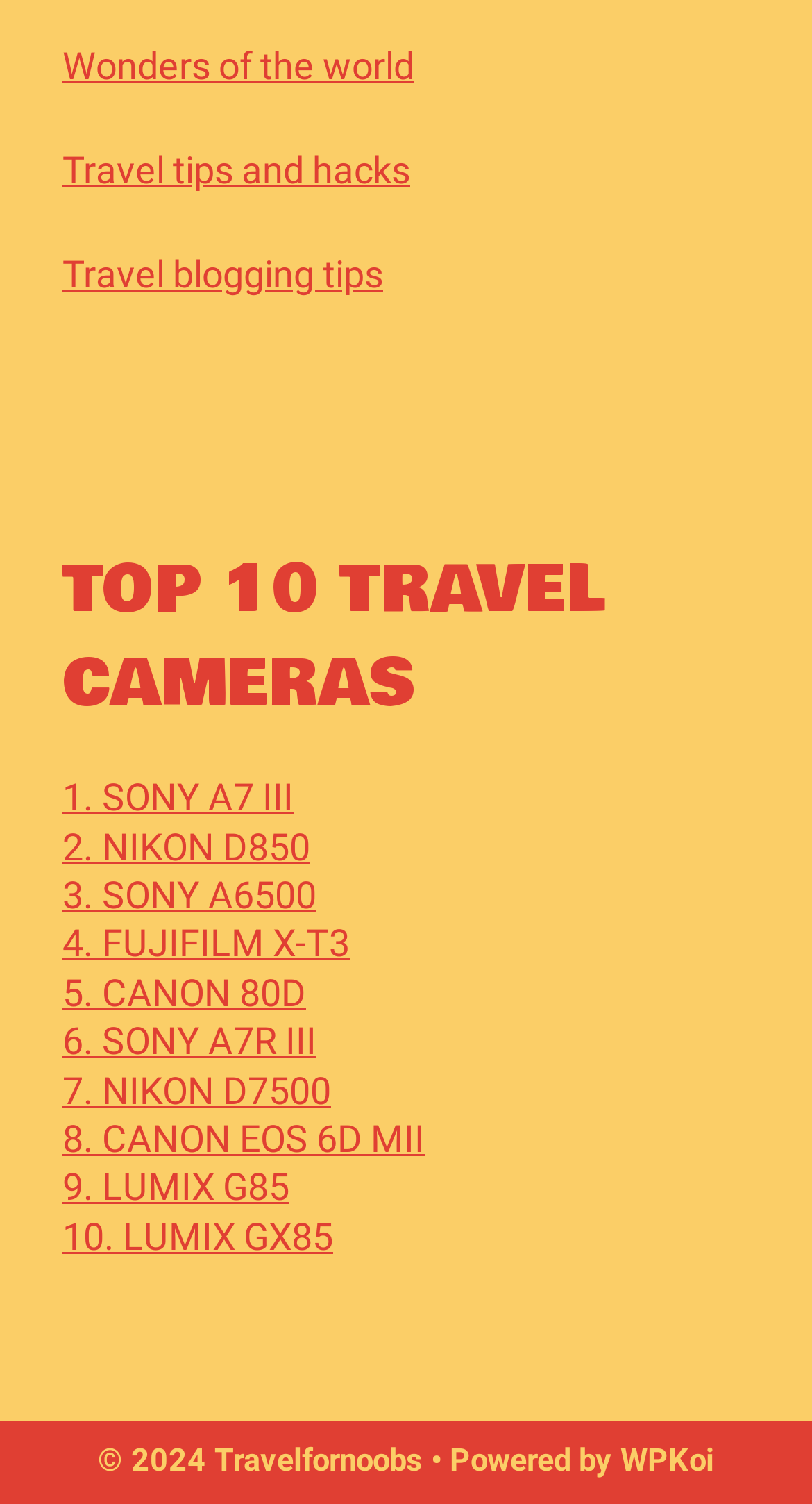What is the purpose of the links at the top of the page?
Provide a well-explained and detailed answer to the question.

The purpose of the links at the top of the page can be determined by looking at the links 'Wonders of the world', 'Travel tips and hacks', and 'Travel blogging tips' which are child elements of the Root Element. These links are likely navigation links that allow users to access different sections or categories of the website.